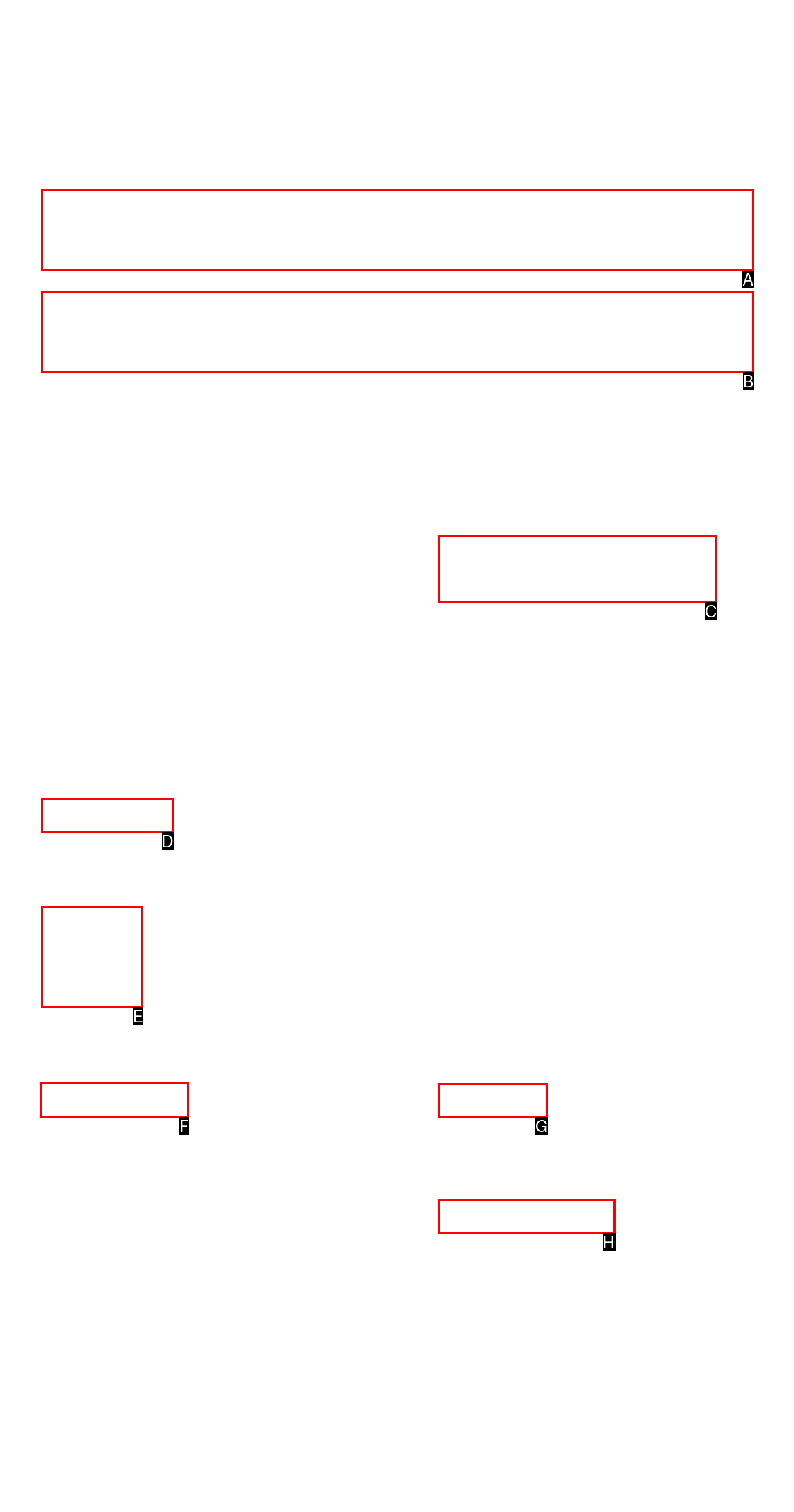Point out which HTML element you should click to fulfill the task: Contact BT.
Provide the option's letter from the given choices.

F